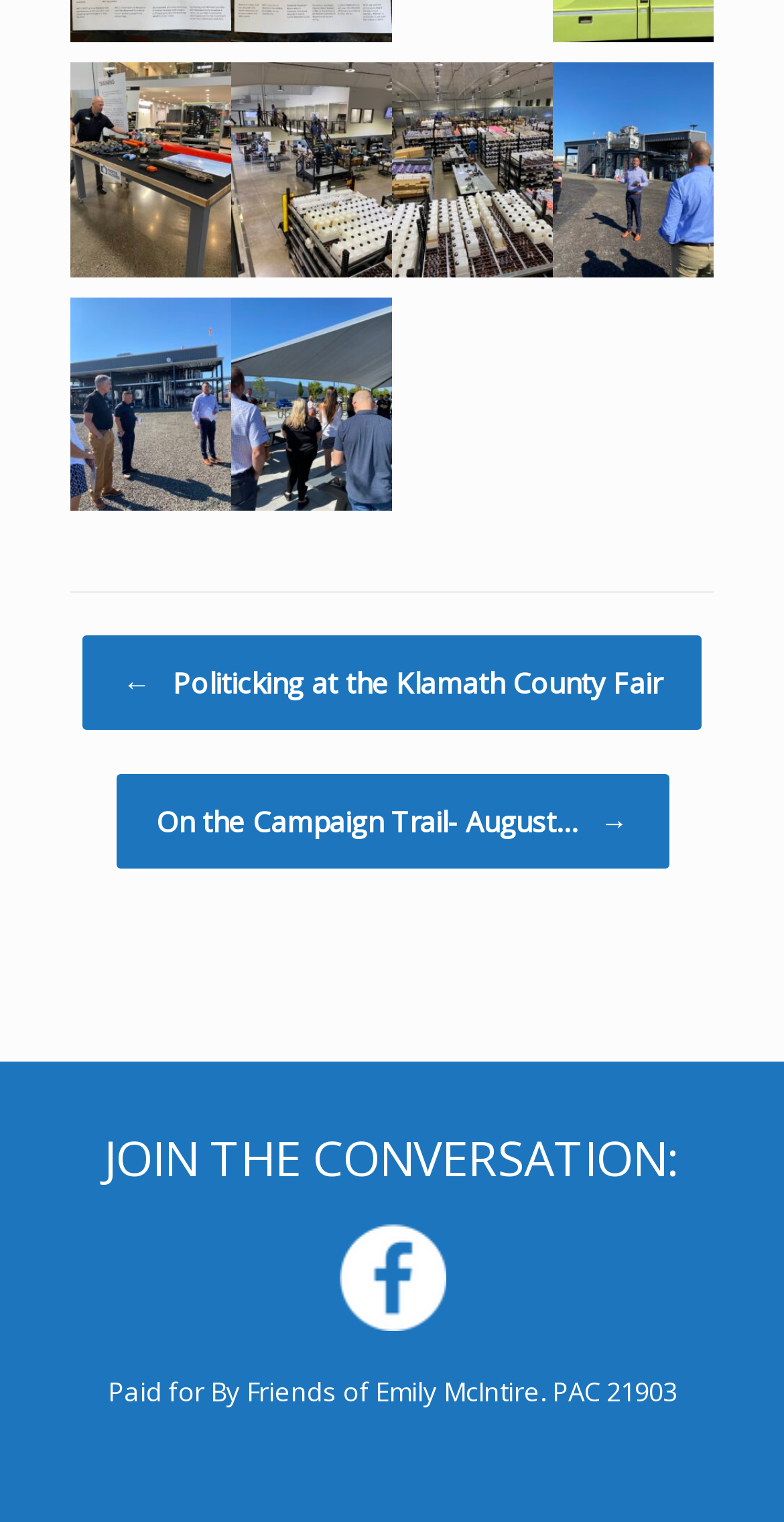What is the purpose of the links with 'hasPopup: dialog controls: fancybox-wrap'?
Offer a detailed and exhaustive answer to the question.

The links with 'hasPopup: dialog controls: fancybox-wrap' are likely to open a dialog box or a popup window when clicked, as indicated by their properties. This suggests that they may provide additional information or functionality when interacted with.